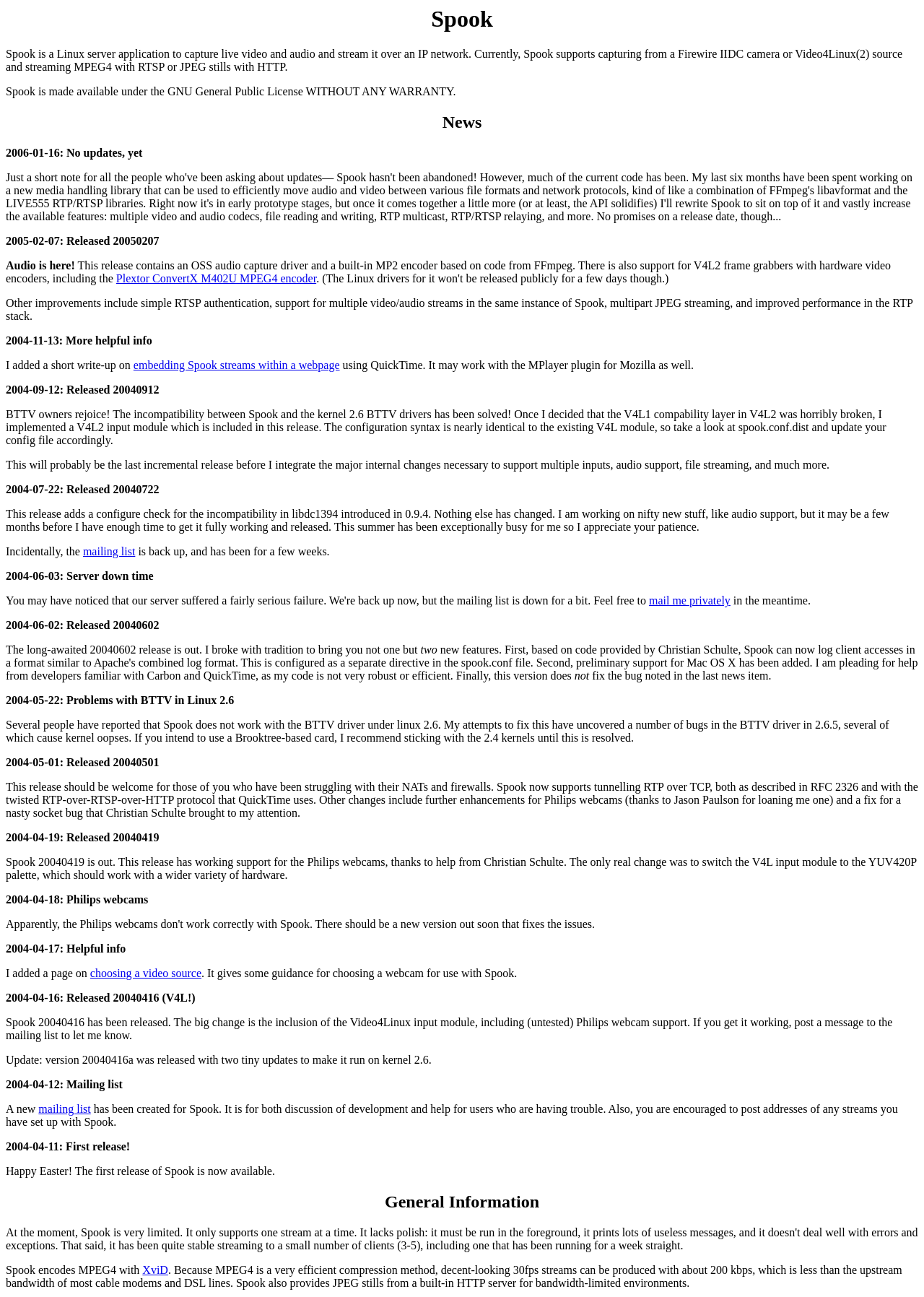Locate the bounding box coordinates of the clickable area needed to fulfill the instruction: "check the news about released 20050207".

[0.006, 0.181, 0.172, 0.191]